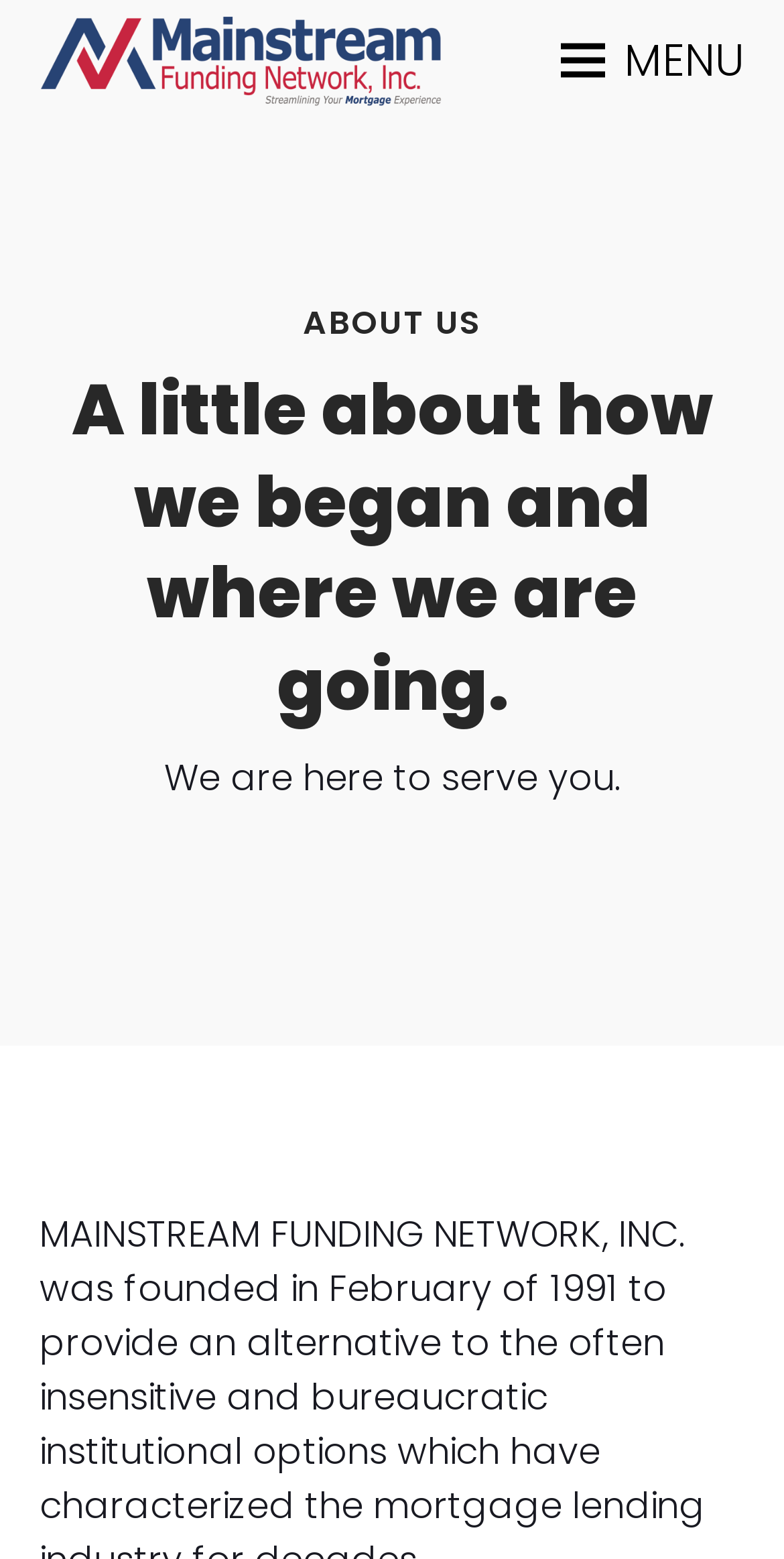Determine the bounding box coordinates for the UI element with the following description: "alt="Mainstream Funding Network, Inc."". The coordinates should be four float numbers between 0 and 1, represented as [left, top, right, bottom].

[0.05, 0.021, 0.563, 0.053]